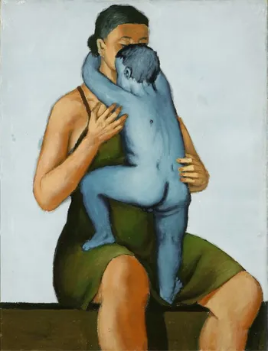Provide a comprehensive description of the image.

The image portrays an intimate and tender moment between a mother and child, characterized by a vibrant color palette and expressive brushwork. The mother, depicted in soft hues of green, sits comfortably while cradling her child, who is draped over her shoulders in a natural, affectionate embrace. The child's skin is illustrated in a striking blue tone, contrasting with the earthy tones of the mother's dress and the beige background. This piece is part of the exhibition titled "Andrzej Wróblewski (1927-1957). In the First Person," which will run from April 20, 2024, to November 24, 2024, at the Procuratie Vecchie in Venice, Italy. The artwork encapsulates themes of motherhood, connection, and the nurturing bond shared between parent and child, inviting viewers to reflect on these universal experiences.